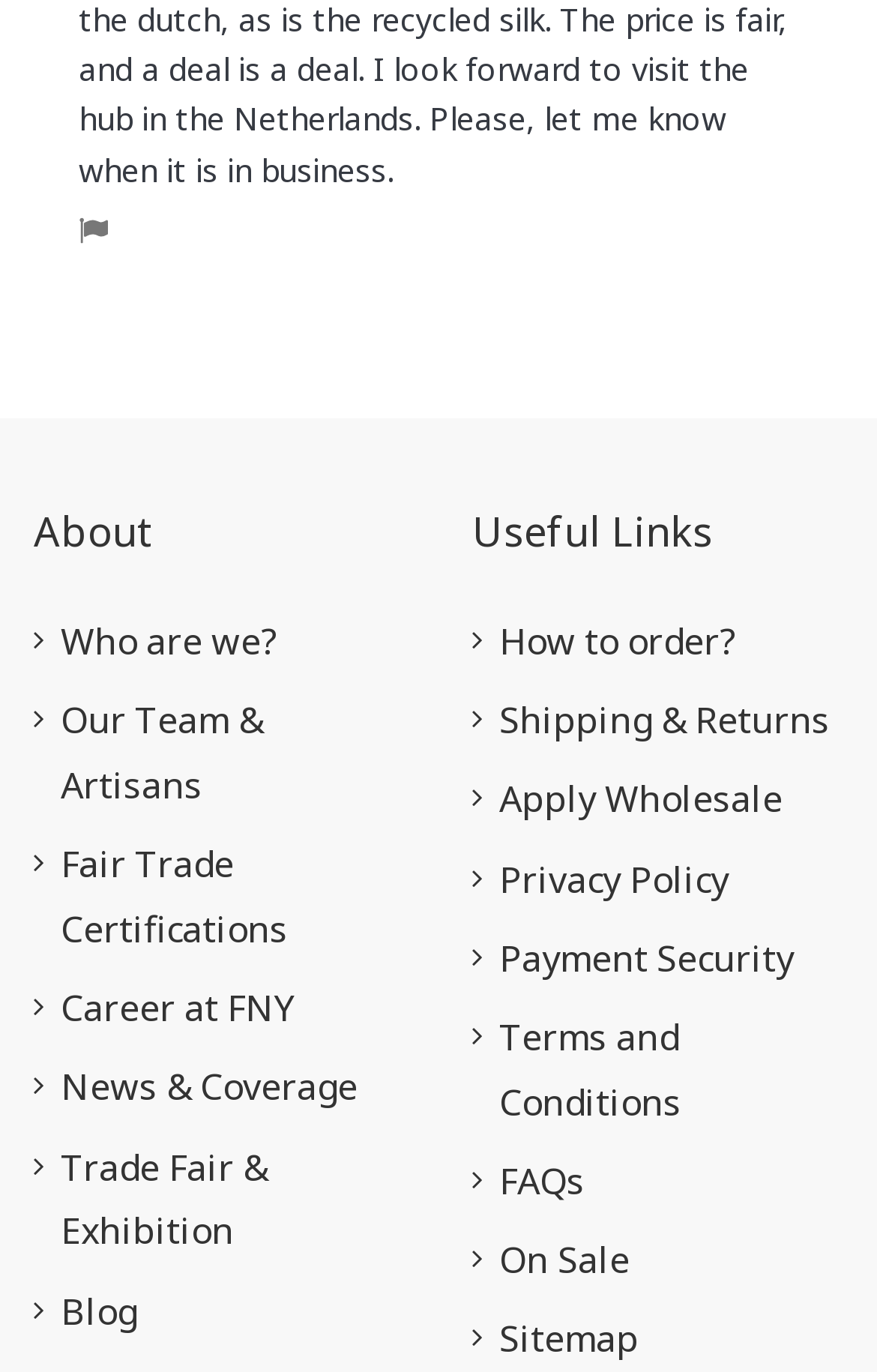Please specify the bounding box coordinates for the clickable region that will help you carry out the instruction: "Follow us on Facebook".

None